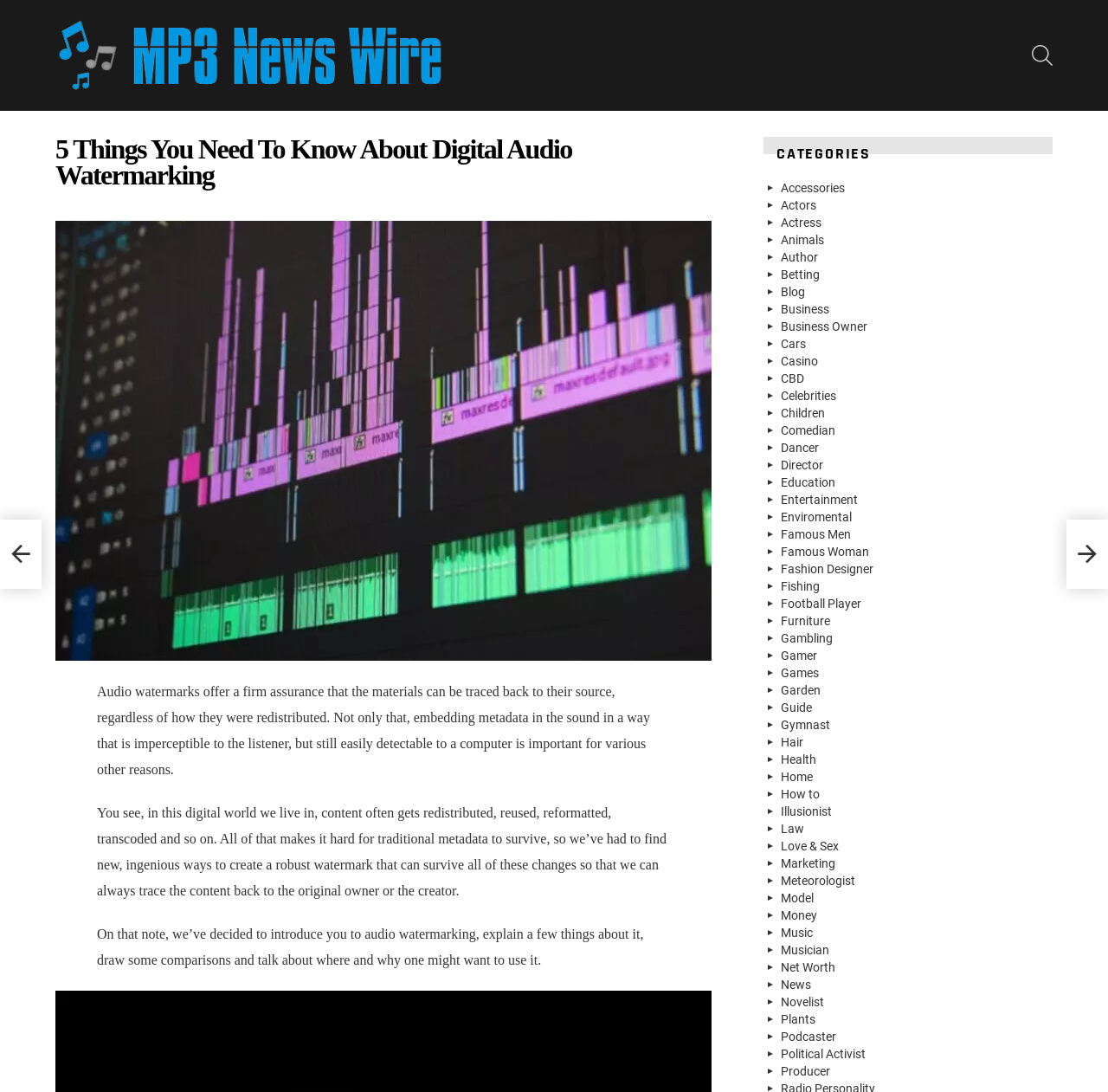Determine the coordinates of the bounding box that should be clicked to complete the instruction: "Click on the 'MP3 News Wire' link". The coordinates should be represented by four float numbers between 0 and 1: [left, top, right, bottom].

[0.05, 0.016, 0.402, 0.086]